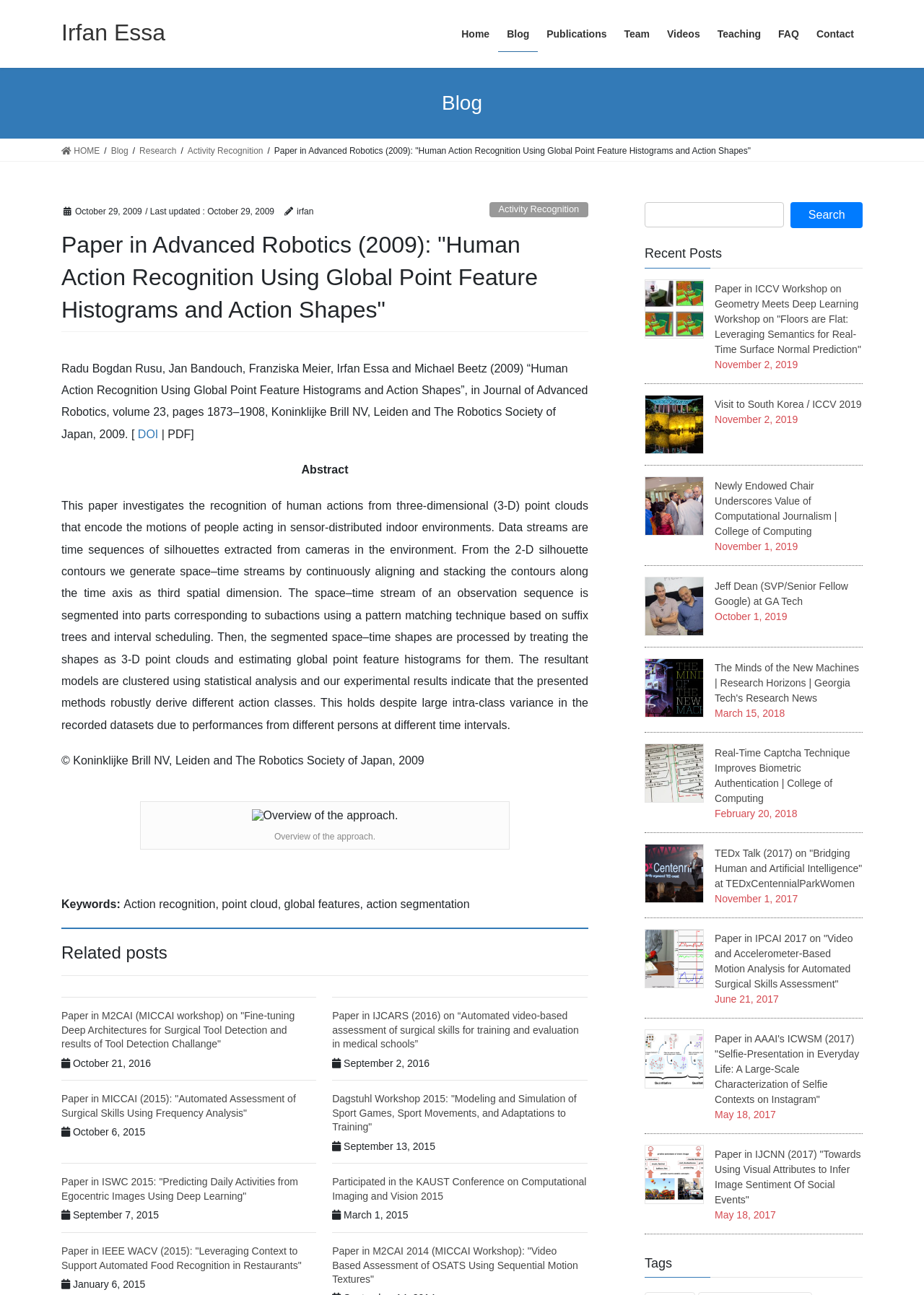Find the main header of the webpage and produce its text content.

Paper in Advanced Robotics (2009): "Human Action Recognition Using Global Point Feature Histograms and Action Shapes"